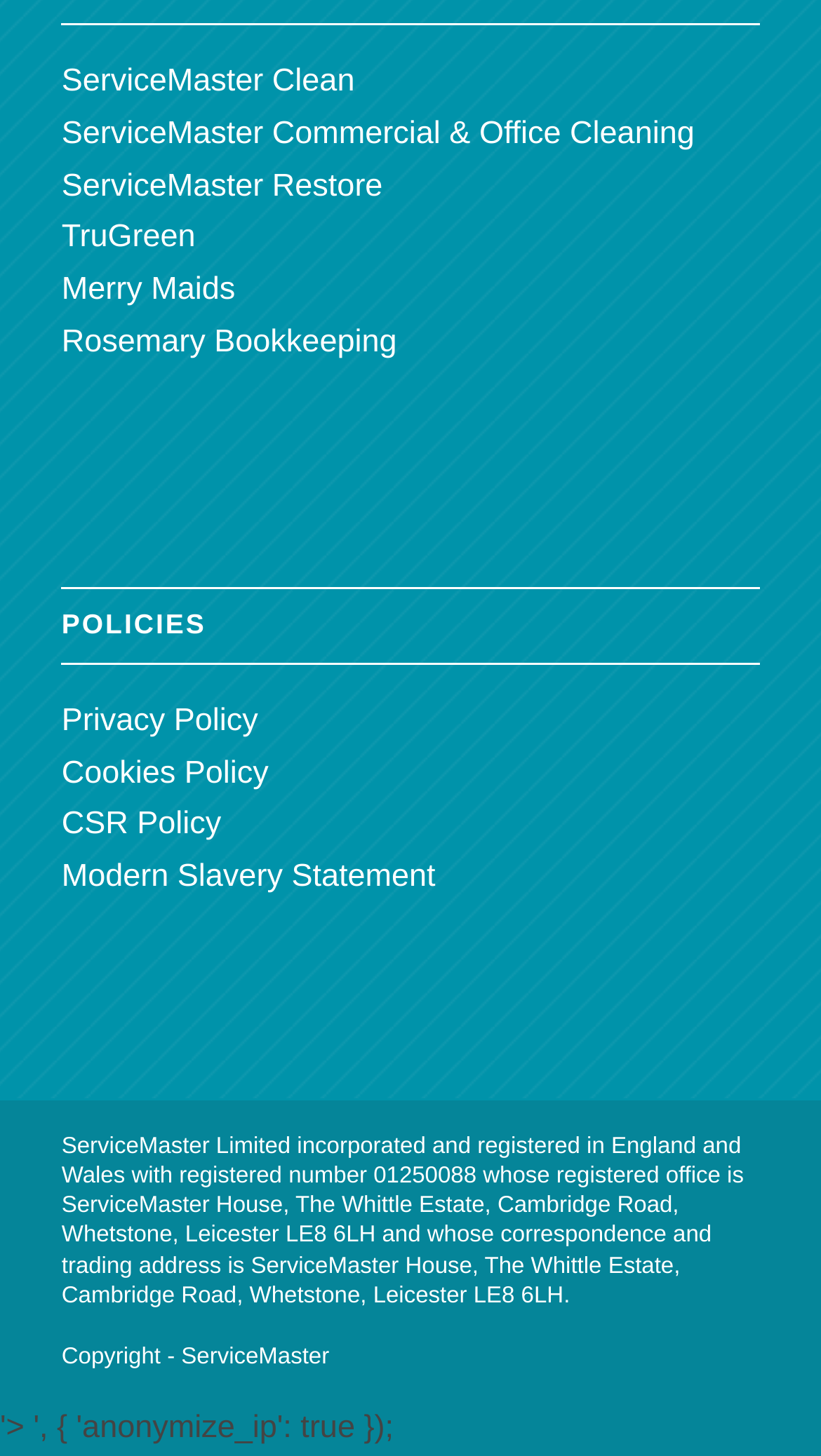How many elements are under the contentinfo element?
Offer a detailed and full explanation in response to the question.

Under the contentinfo element, I count 2 elements, which are the StaticText elements containing the company information and the copyright information.